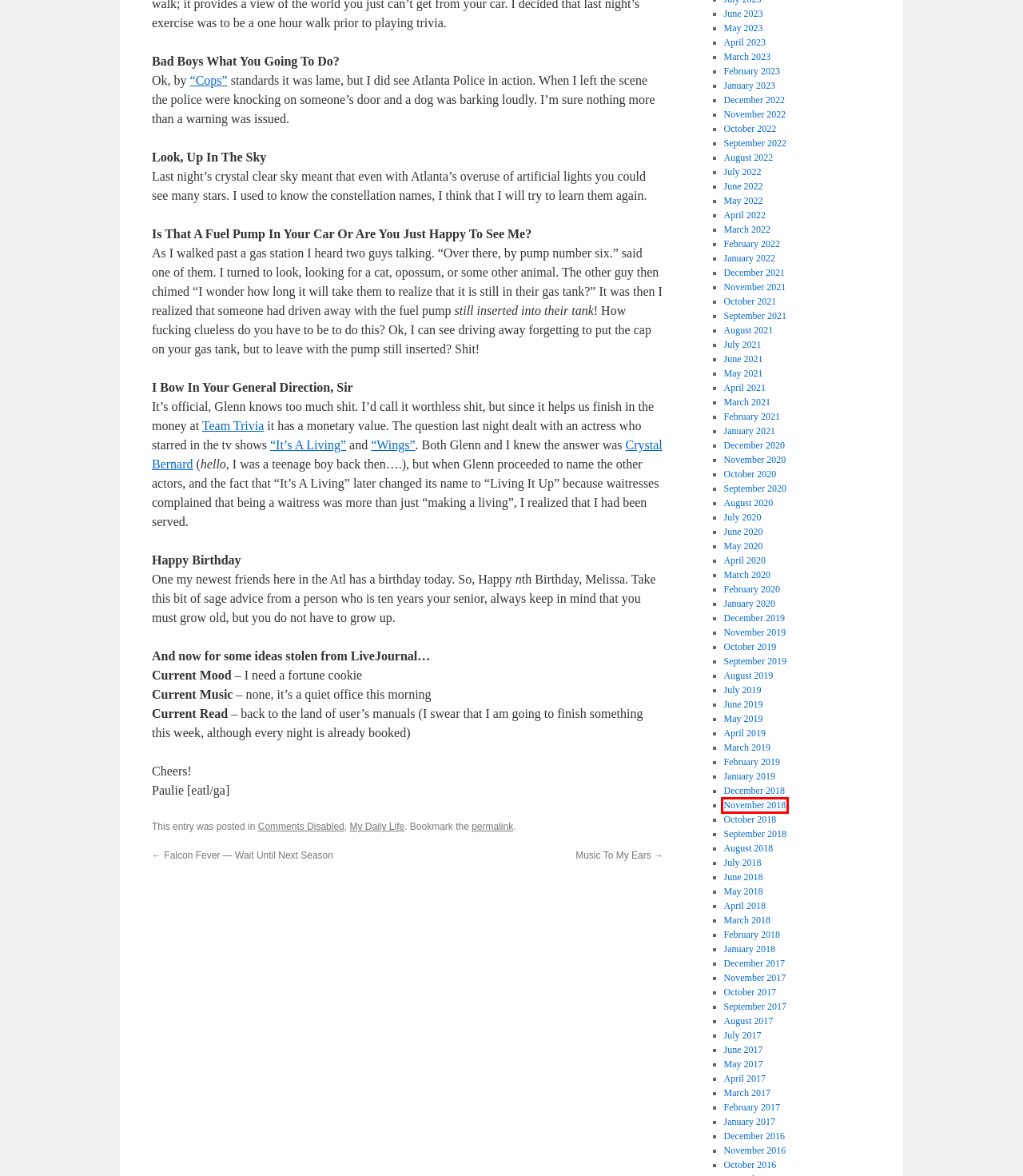Provided is a screenshot of a webpage with a red bounding box around an element. Select the most accurate webpage description for the page that appears after clicking the highlighted element. Here are the candidates:
A. December | 2017 | Inside The Perimeter
B. Team Trivia
C. December | 2018 | Inside The Perimeter
D. March | 2023 | Inside The Perimeter
E. November | 2021 | Inside The Perimeter
F. November | 2018 | Inside The Perimeter
G. February | 2020 | Inside The Perimeter
H. August | 2018 | Inside The Perimeter

F